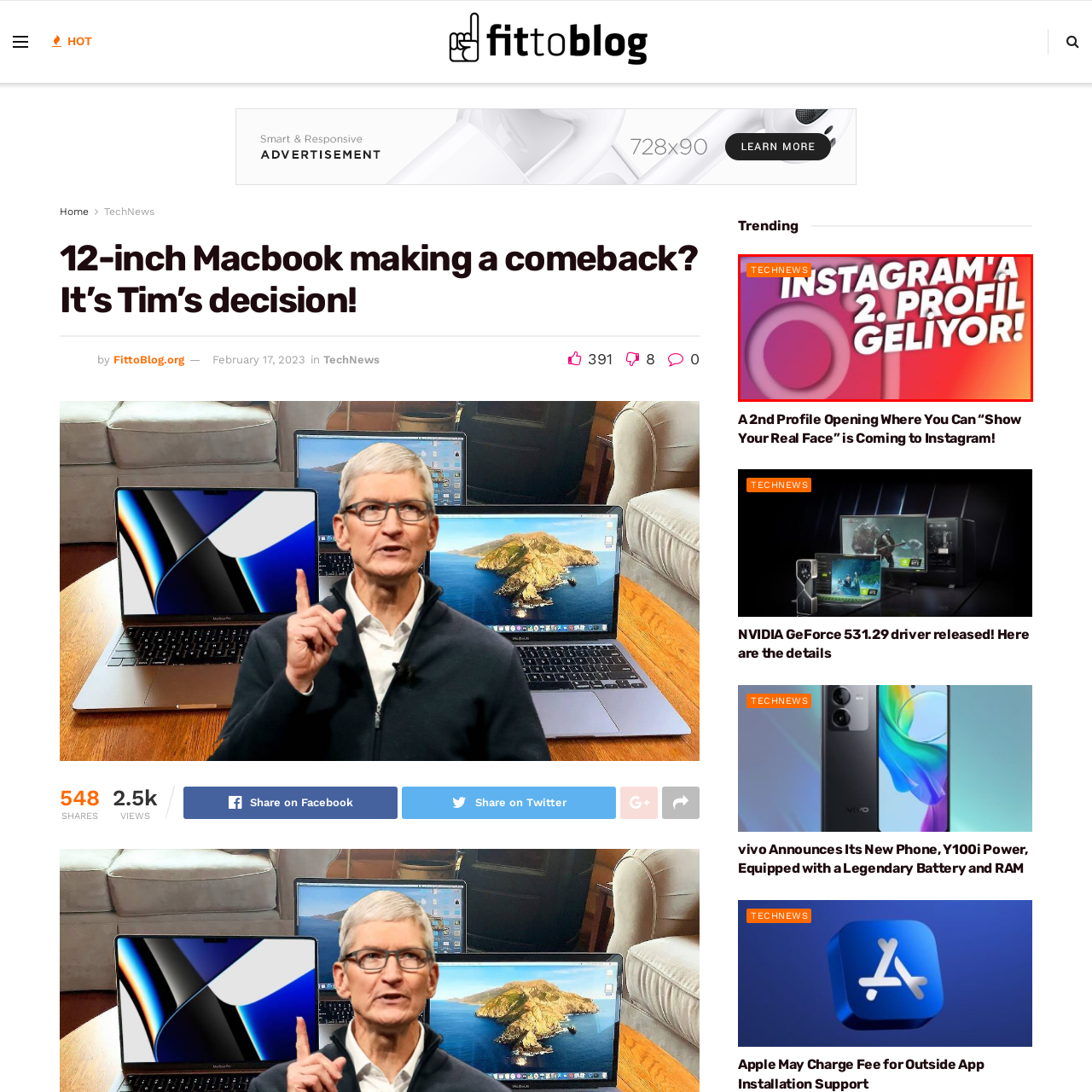Provide an in-depth description of the image within the red bounding box.

The image features a vibrant, gradient background in shades of pink and orange, prominently displaying the announcement: "Instagram'a 2. Profil Geliyor!" which translates to "A 2nd Profile is Coming to Instagram!" The bold, white typography captures attention and emphasizes the exciting news about new features for Instagram users. Additionally, a small section at the top identifies the content as part of "TECHNEWS," highlighting its focus on technology updates. This visually engaging graphic suggests a significant enhancement to user experience on the platform.